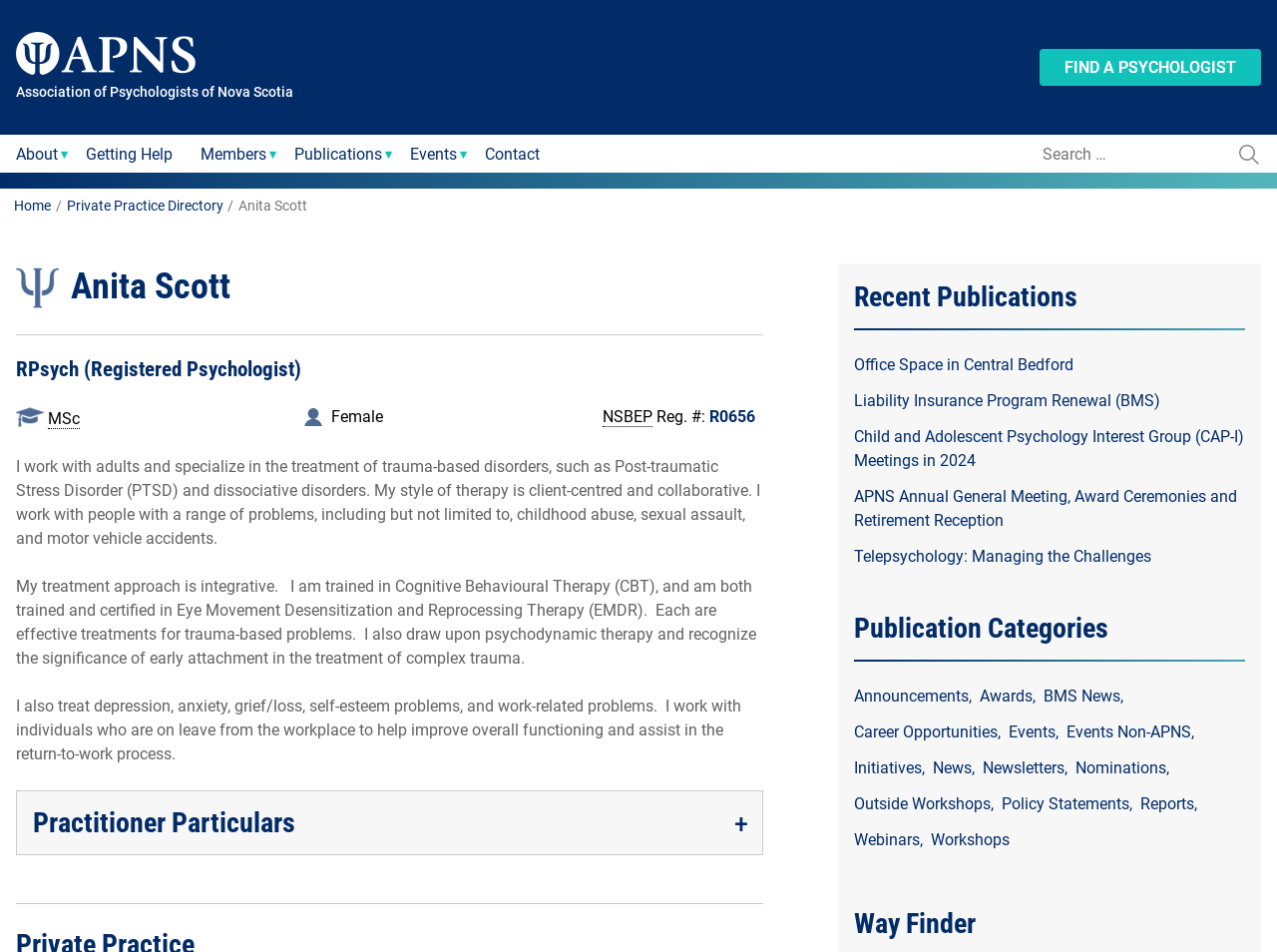Based on the element description Kultuur / Culture, identify the bounding box of the UI element in the given webpage screenshot. The coordinates should be in the format (top-left x, top-left y, bottom-right x, bottom-right y) and must be between 0 and 1.

None